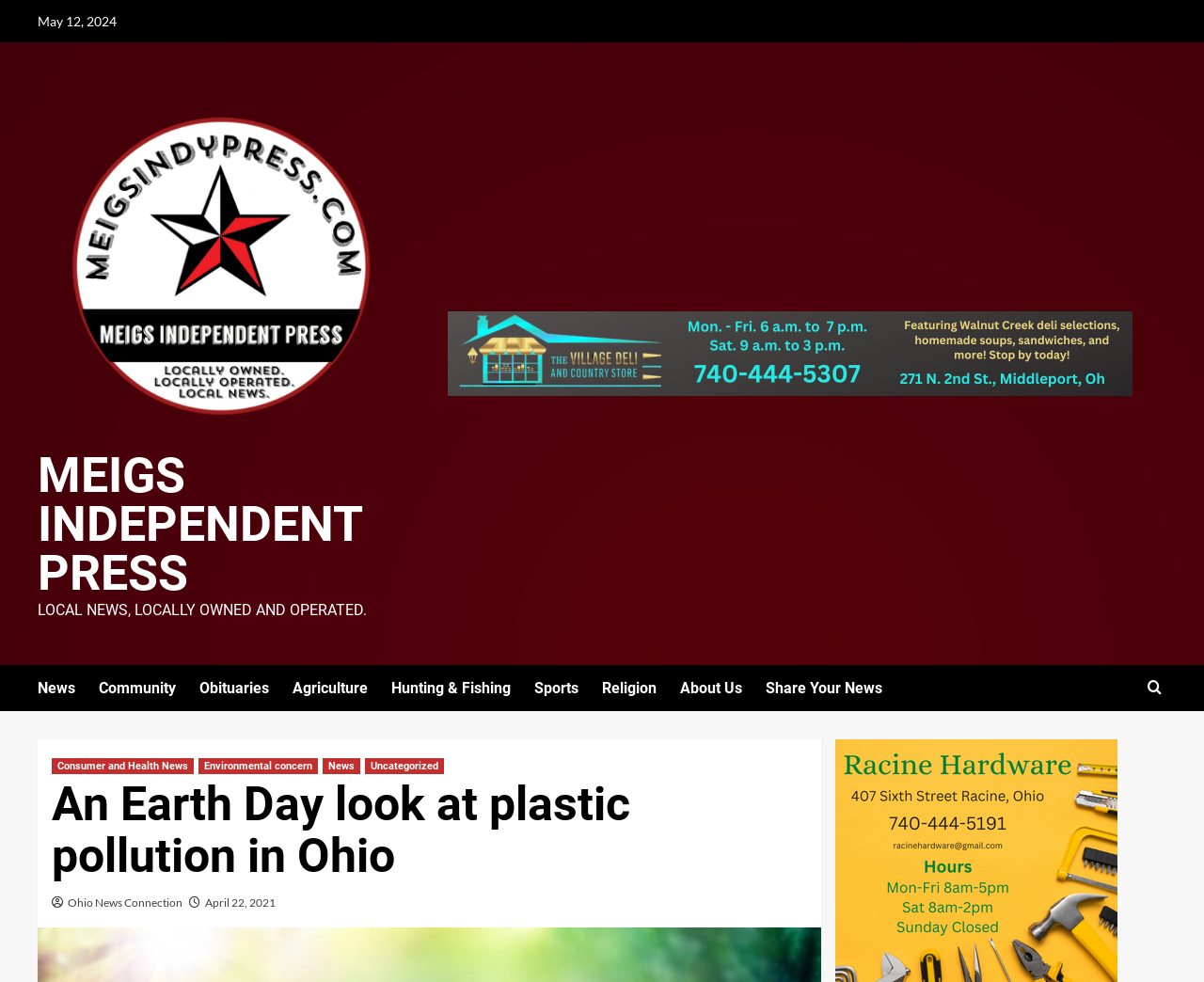Find the bounding box coordinates of the clickable area required to complete the following action: "Click on the 'News' link".

[0.031, 0.677, 0.082, 0.724]